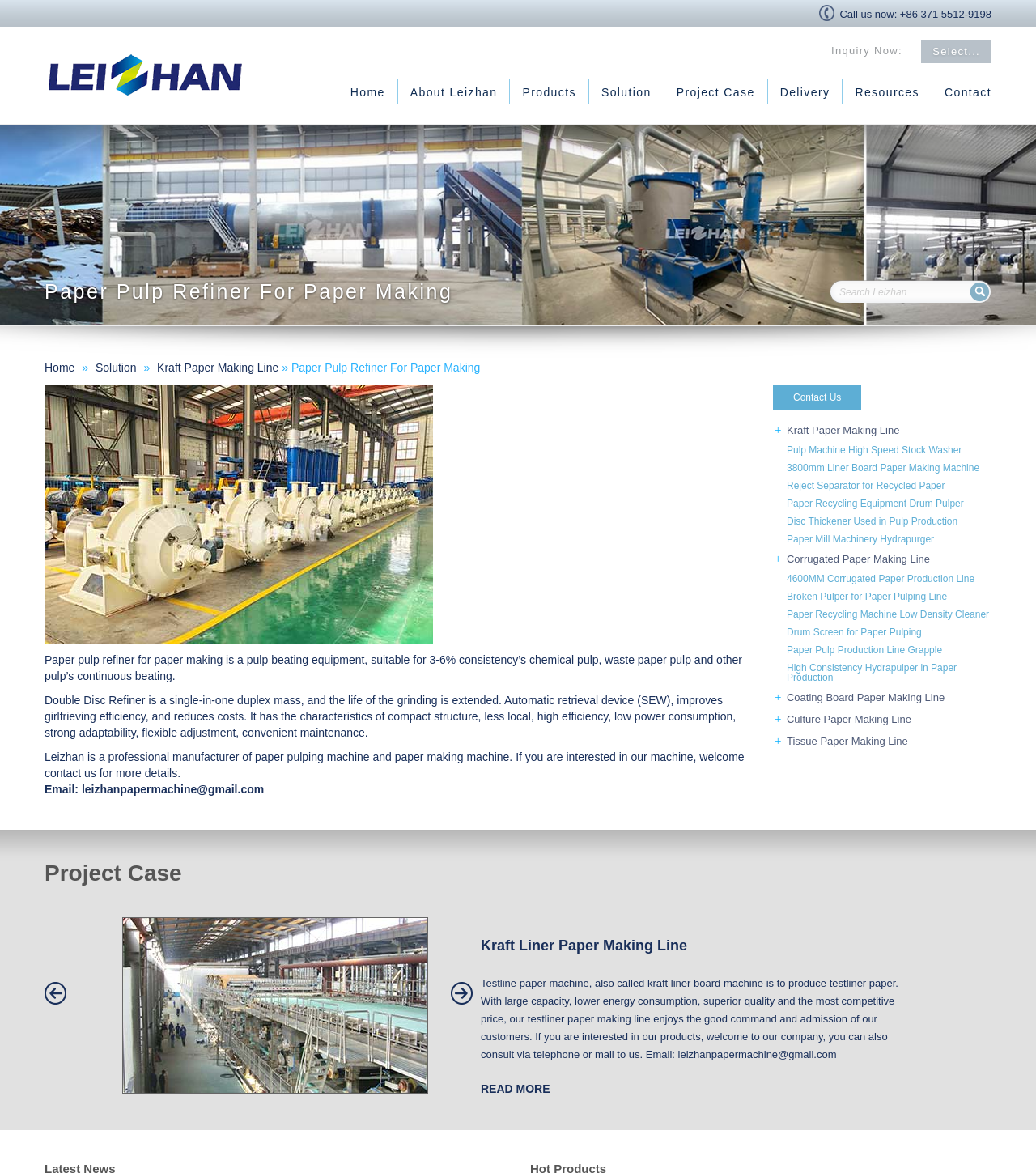Identify the bounding box for the UI element specified in this description: "name="q" placeholder="Search Leizhan"". The coordinates must be four float numbers between 0 and 1, formatted as [left, top, right, bottom].

[0.801, 0.239, 0.936, 0.258]